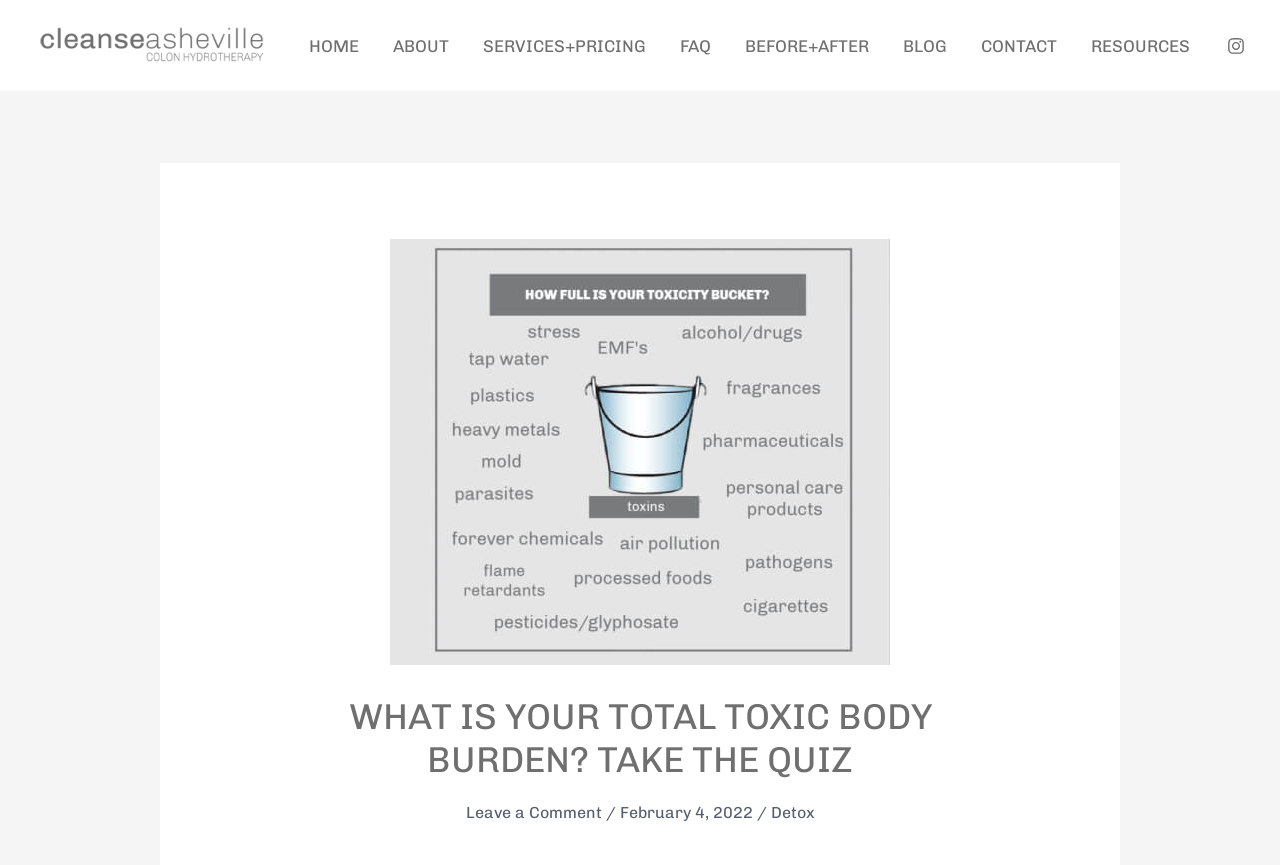Find the bounding box coordinates of the element I should click to carry out the following instruction: "Take the quiz".

[0.219, 0.803, 0.781, 0.938]